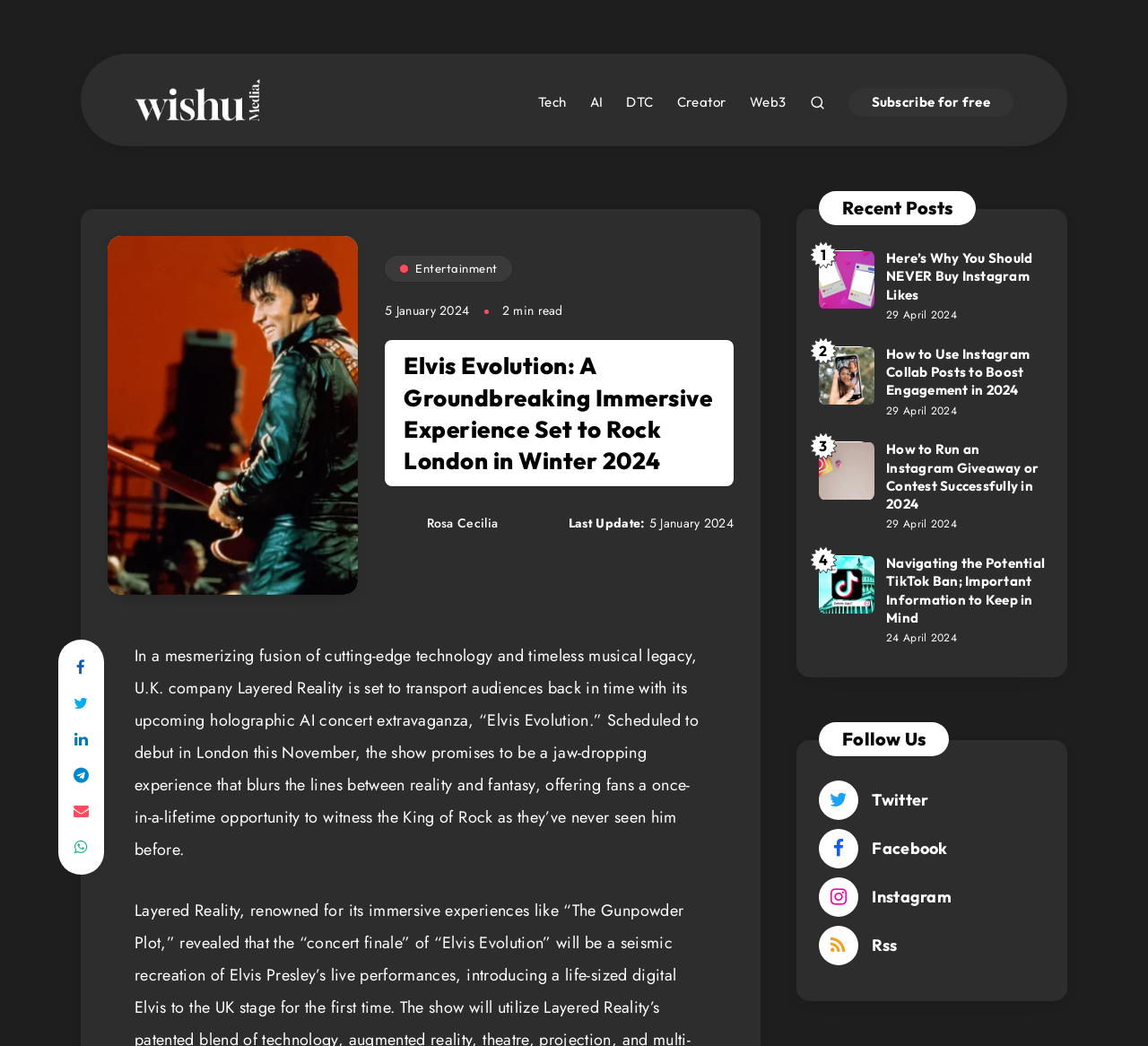Please identify the bounding box coordinates of the element's region that should be clicked to execute the following instruction: "Read the article 'Here’s Why You Should NEVER Buy Instagram Likes'". The bounding box coordinates must be four float numbers between 0 and 1, i.e., [left, top, right, bottom].

[0.772, 0.239, 0.91, 0.291]